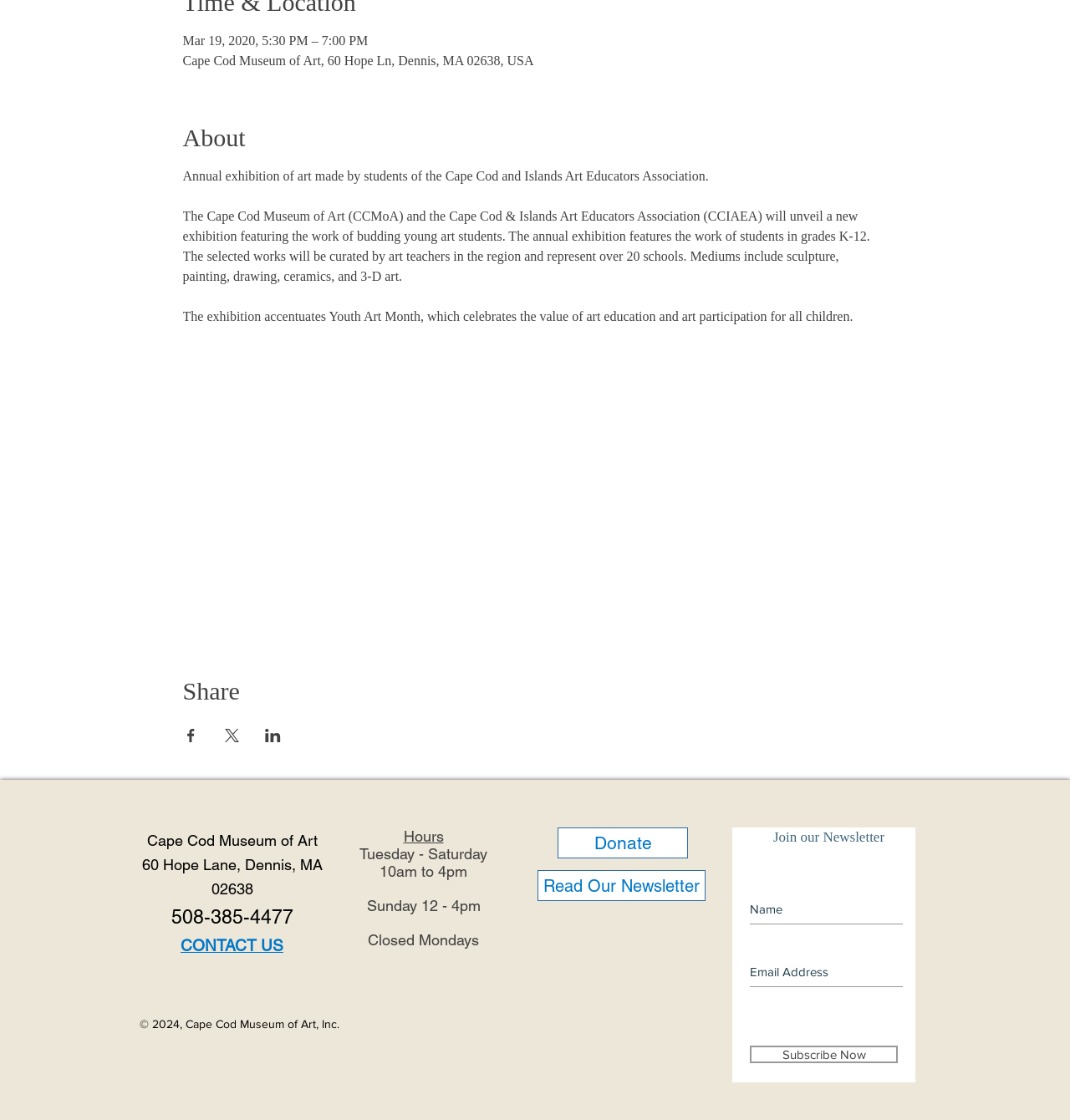Based on the provided description, "Subscribe Now", find the bounding box of the corresponding UI element in the screenshot.

[0.701, 0.934, 0.839, 0.95]